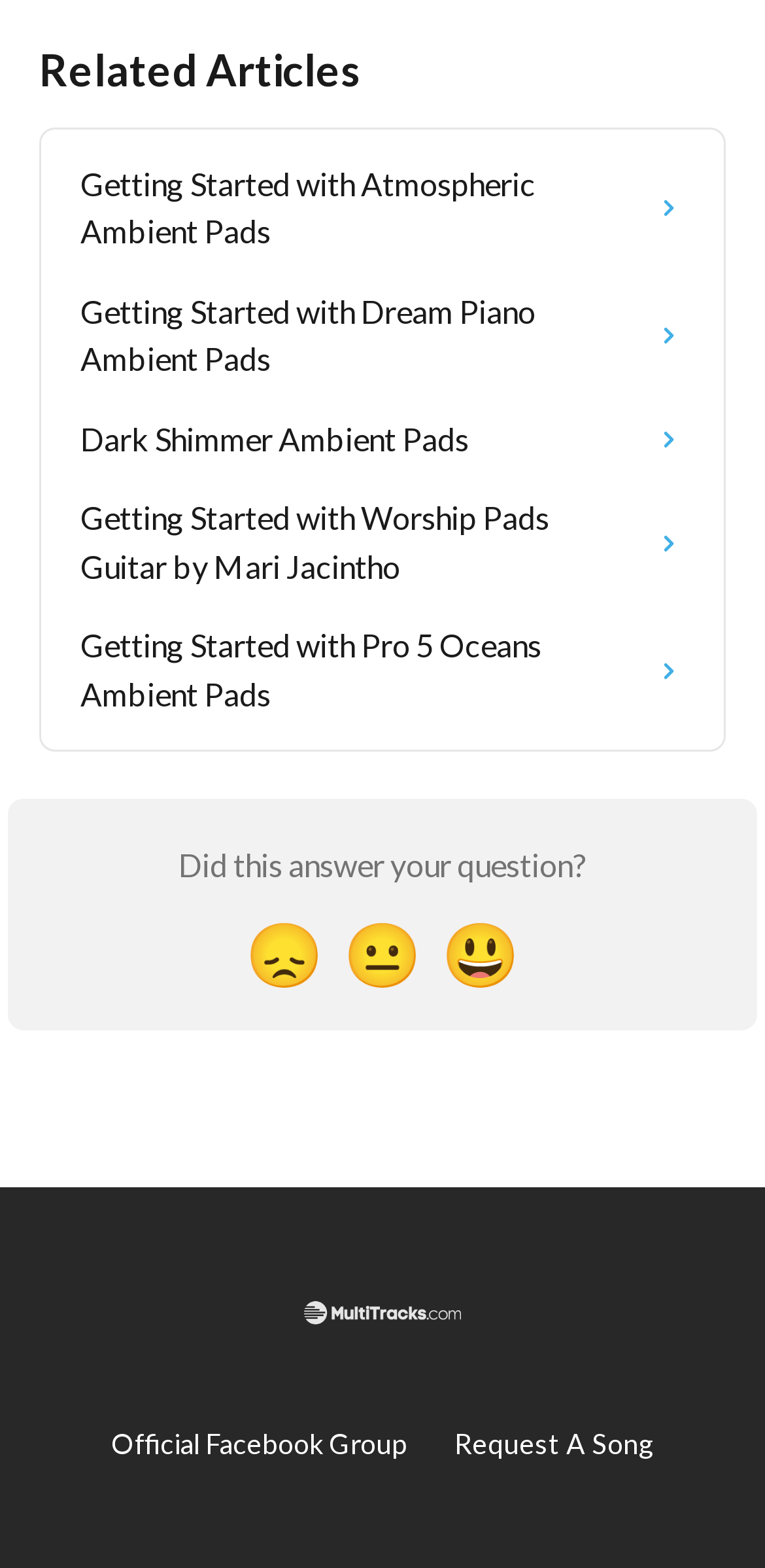Using the provided description: "Dark Shimmer Ambient Pads", find the bounding box coordinates of the corresponding UI element. The output should be four float numbers between 0 and 1, in the format [left, top, right, bottom].

[0.074, 0.255, 0.926, 0.306]